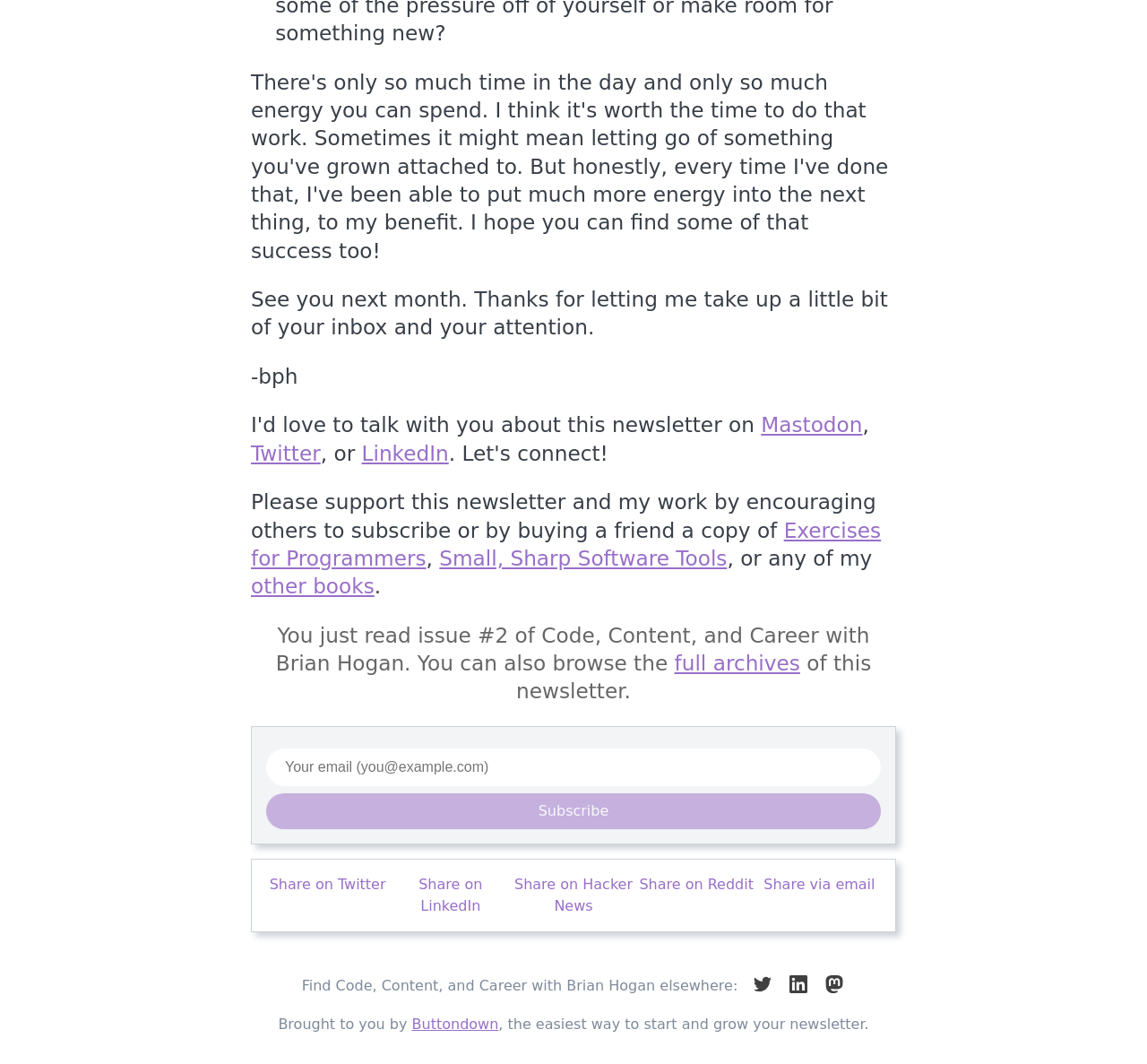Can you find the bounding box coordinates of the area I should click to execute the following instruction: "Follow on Mastodon"?

[0.664, 0.388, 0.752, 0.411]